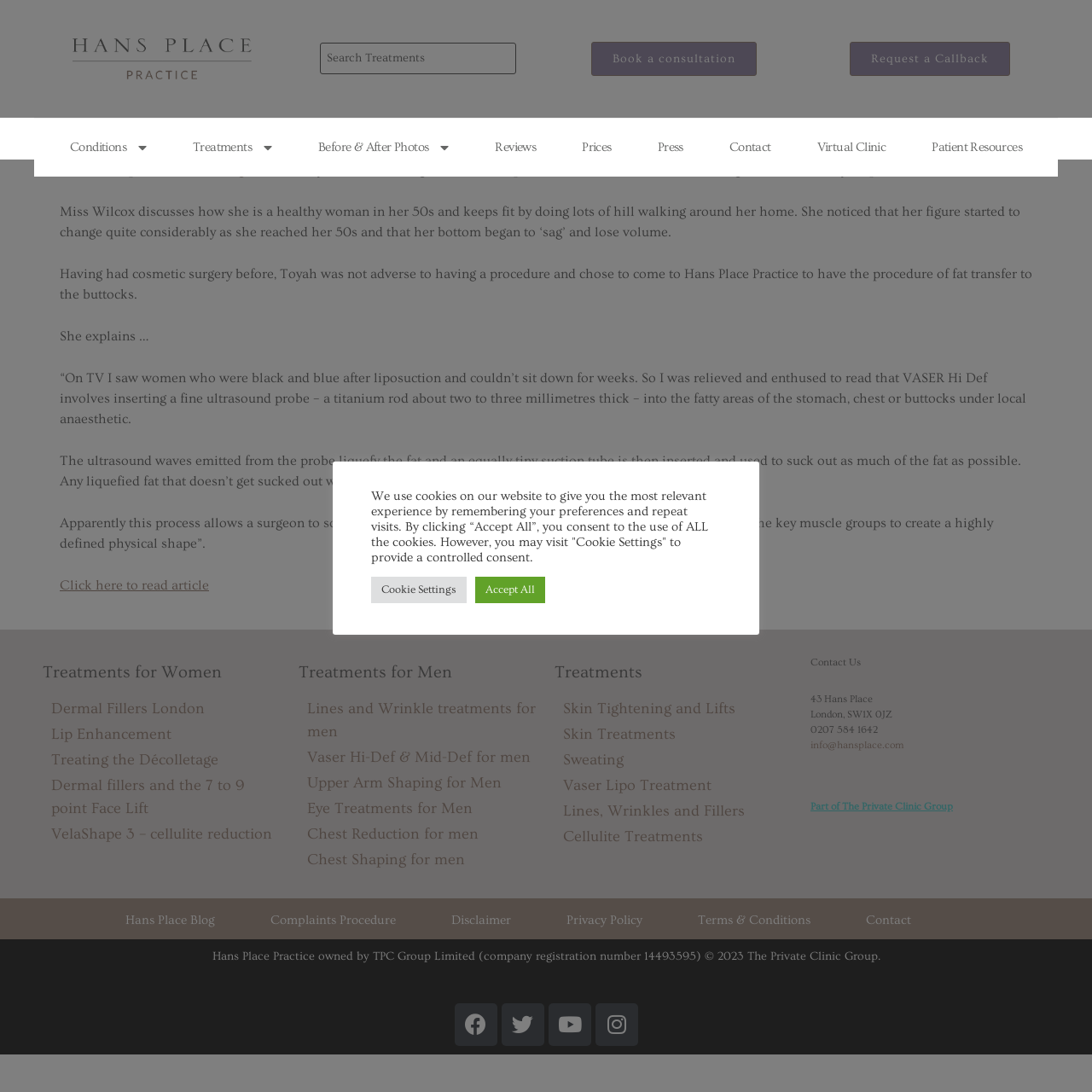Provide a one-word or one-phrase answer to the question:
What is the email address of Hans Place Practice?

info@hansplace.com